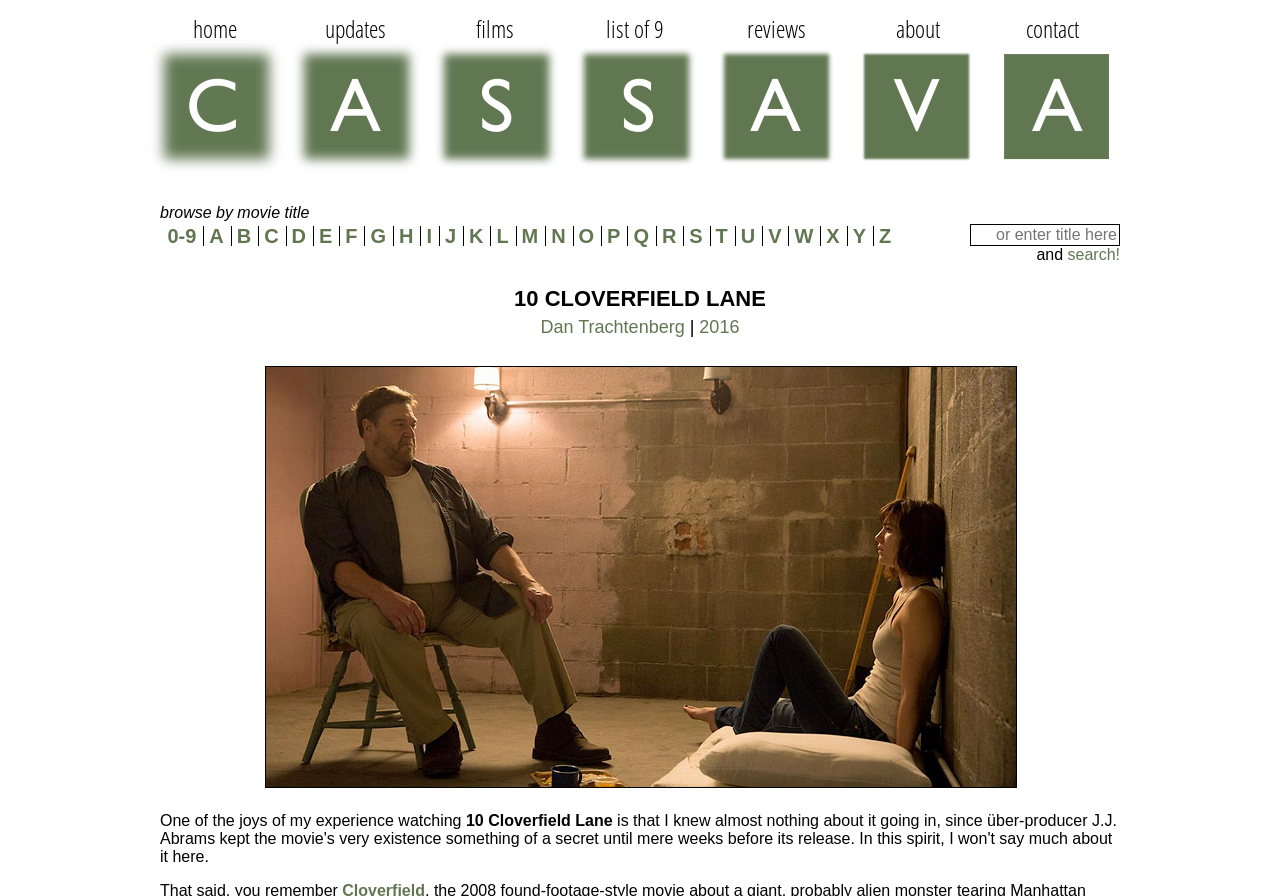What is the main title displayed on this webpage?

10 CLOVERFIELD LANE